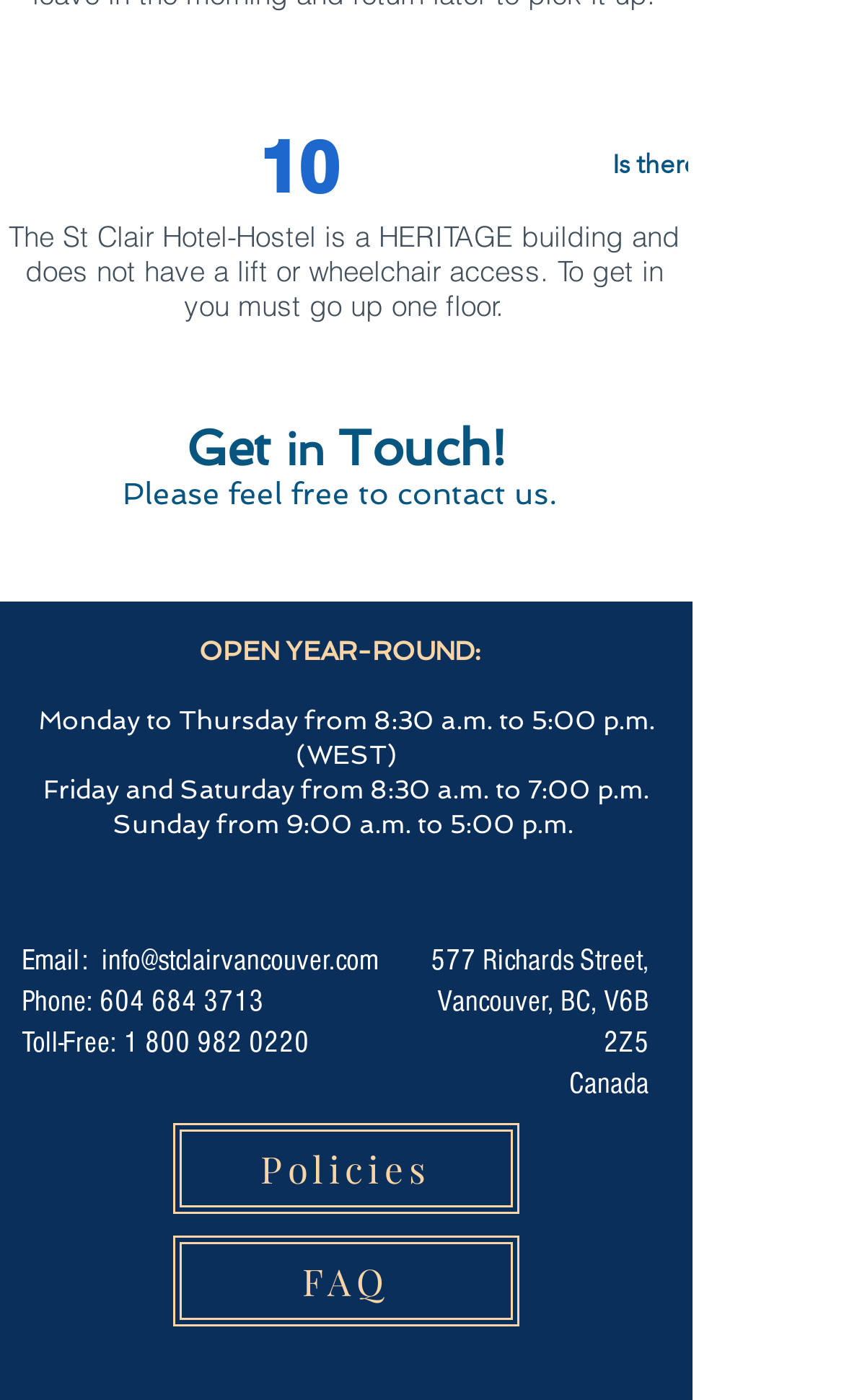From the details in the image, provide a thorough response to the question: What is the hotel's address?

The hotel's address is mentioned in the static texts '577 Richards Street,', 'Vancouver, BC, V6B 2Z5', and 'Canada' which are located at the bottom of the webpage.